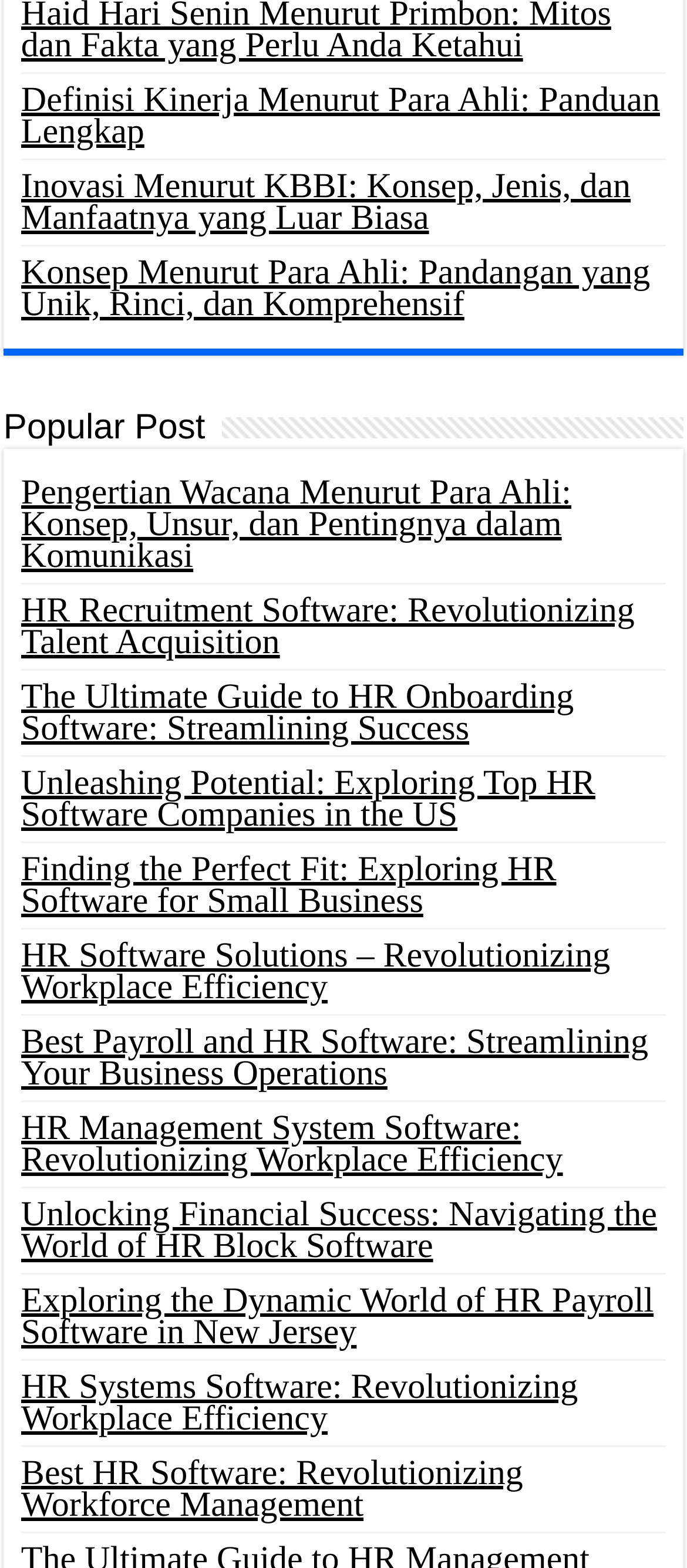How many articles are listed on the webpage?
Use the information from the screenshot to give a comprehensive response to the question.

By counting the number of headings and links on the webpage, I can see that there are 18 articles listed, each with a unique title and link.